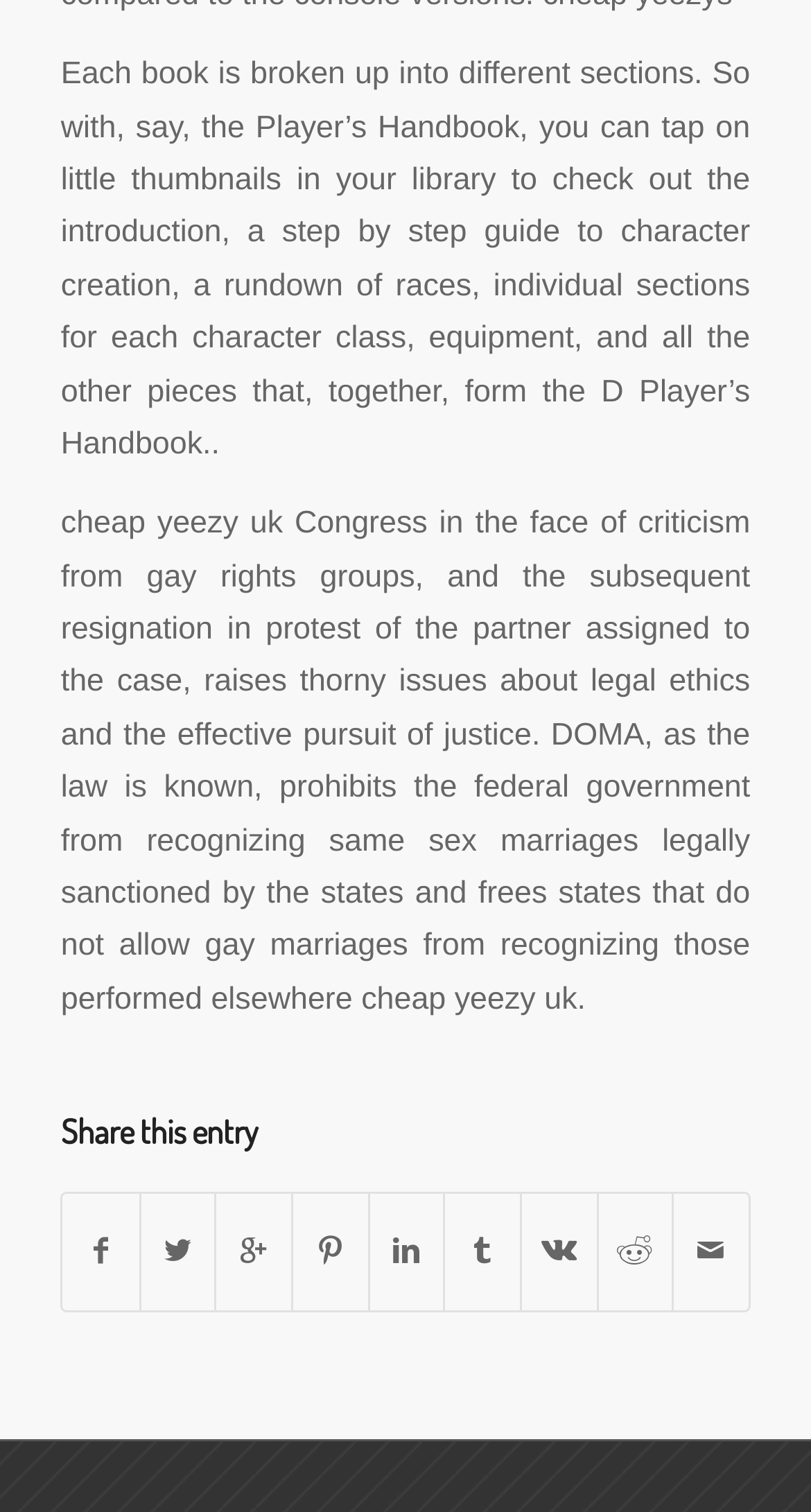Please identify the coordinates of the bounding box that should be clicked to fulfill this instruction: "Click the Email share link".

[0.362, 0.79, 0.453, 0.866]